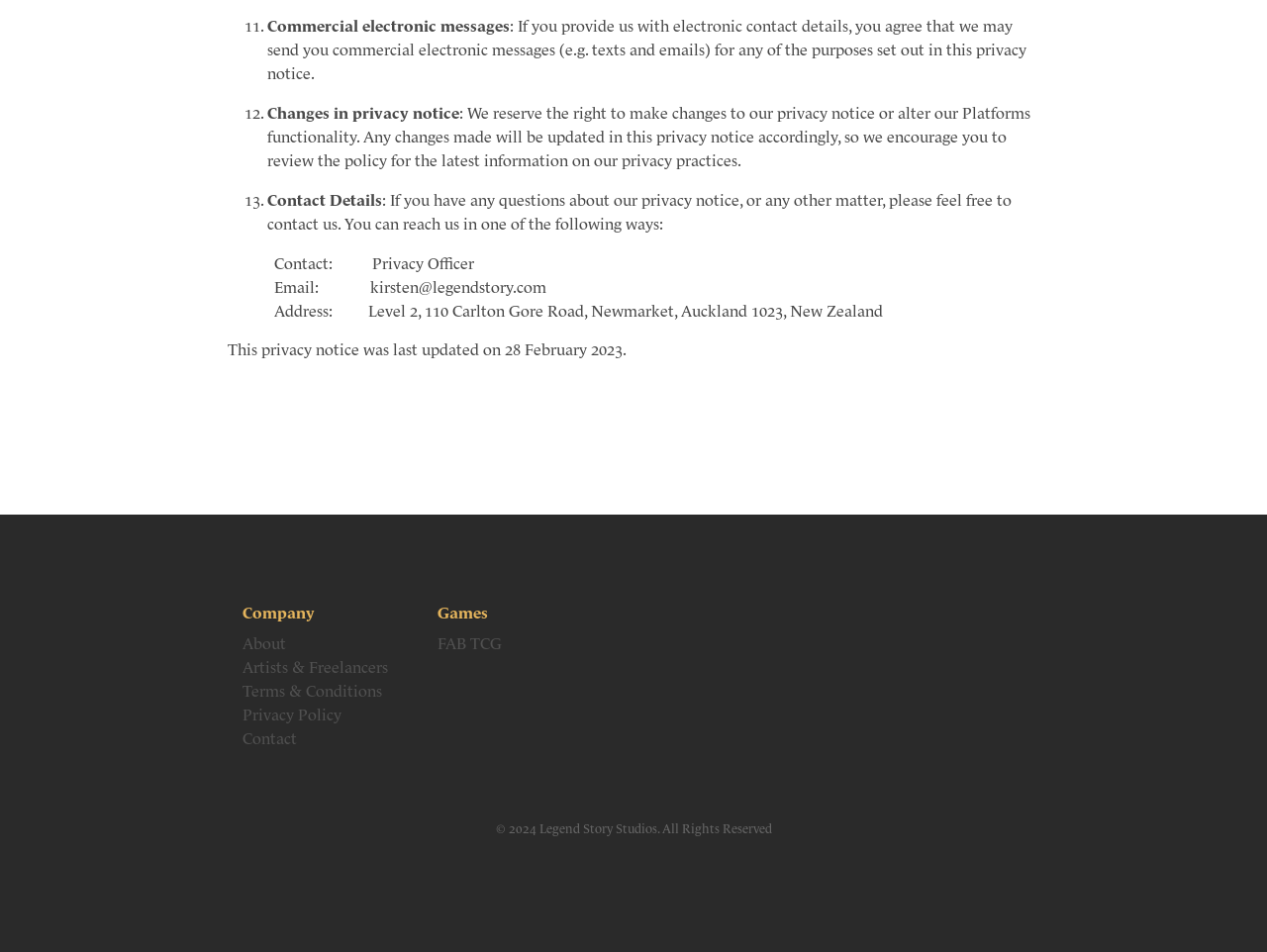Please give a concise answer to this question using a single word or phrase: 
How can you contact the Privacy Officer?

Email: kirsten@legendstory.com